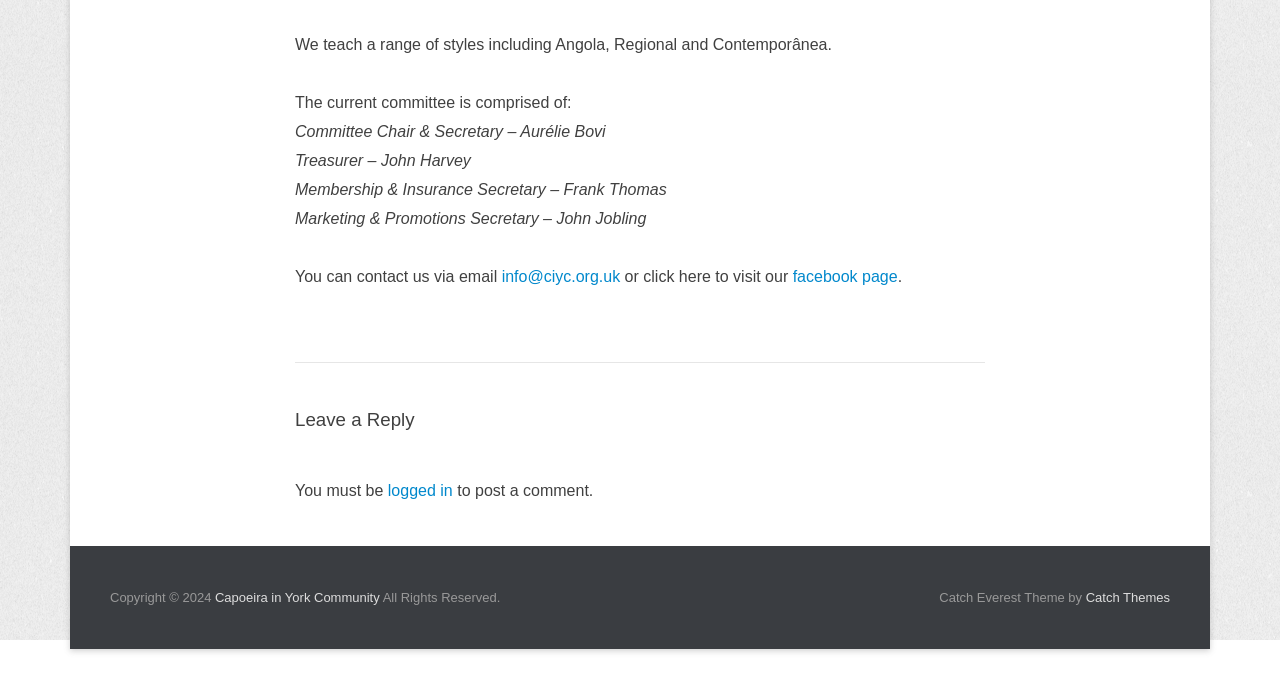Given the element description "logged in", identify the bounding box of the corresponding UI element.

[0.303, 0.699, 0.354, 0.724]